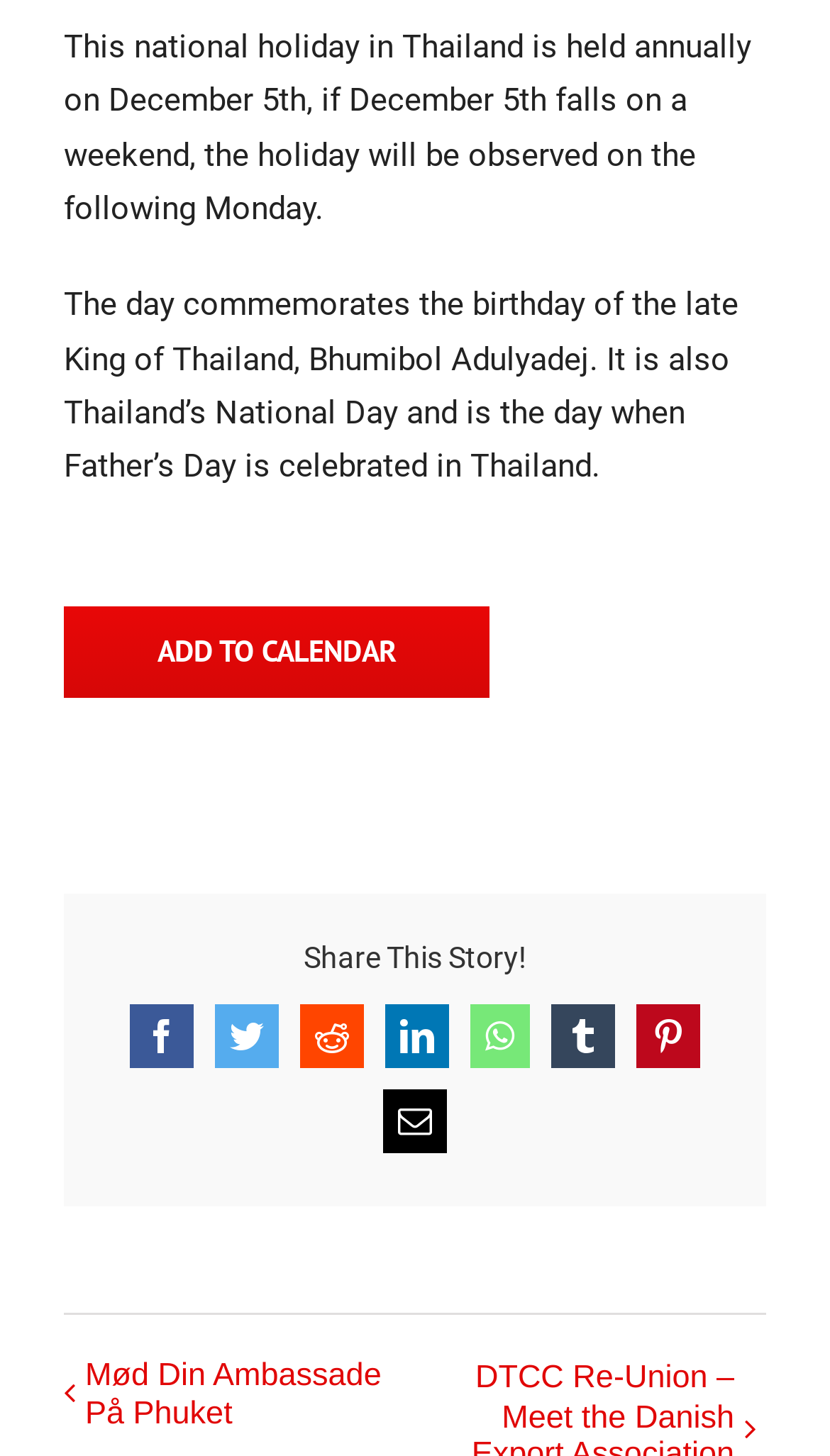Can you identify the bounding box coordinates of the clickable region needed to carry out this instruction: 'Add to calendar'? The coordinates should be four float numbers within the range of 0 to 1, stated as [left, top, right, bottom].

[0.19, 0.435, 0.477, 0.46]